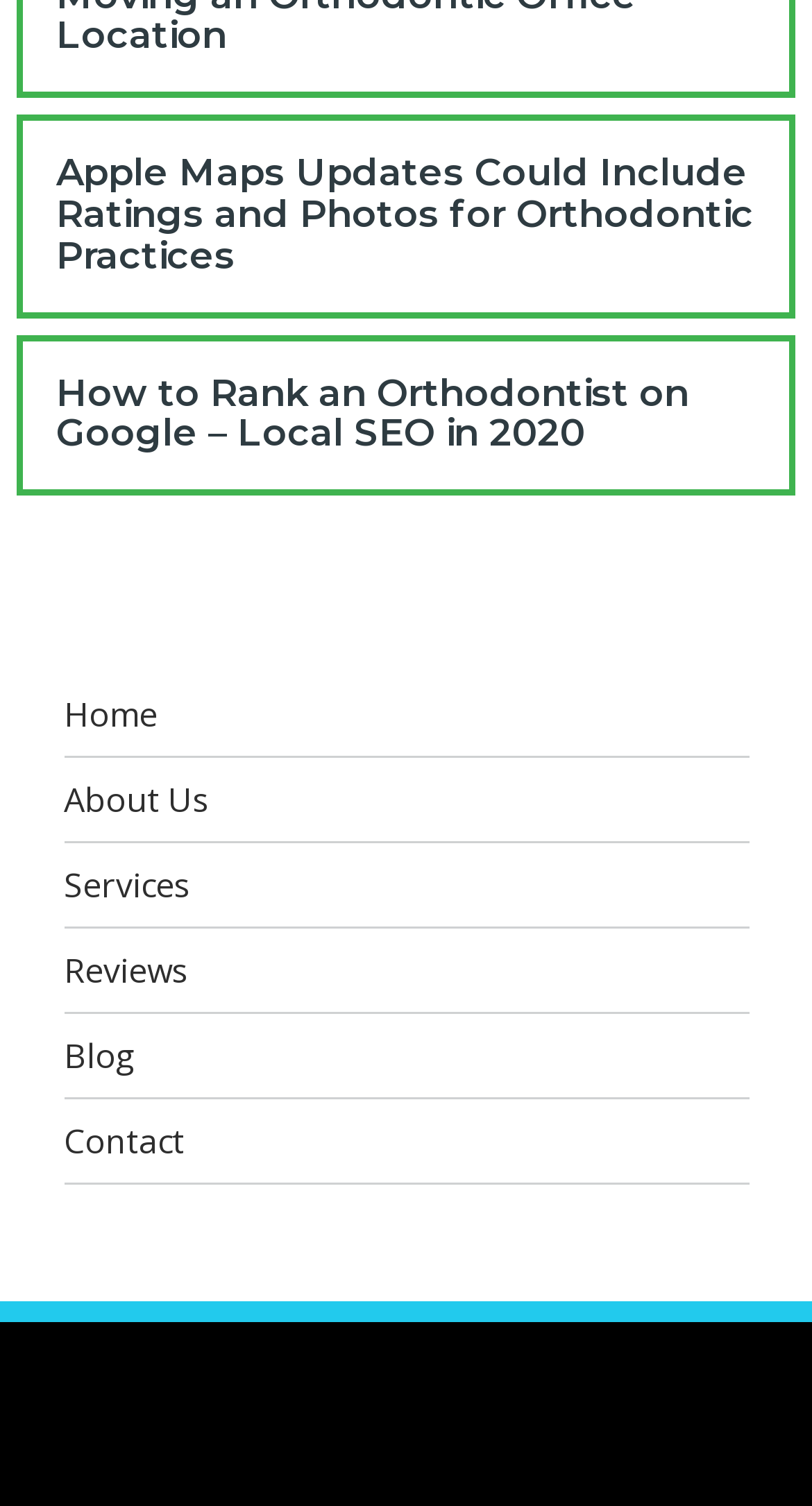Identify the bounding box coordinates of the part that should be clicked to carry out this instruction: "Visit Facebook page".

[0.177, 0.368, 0.259, 0.412]